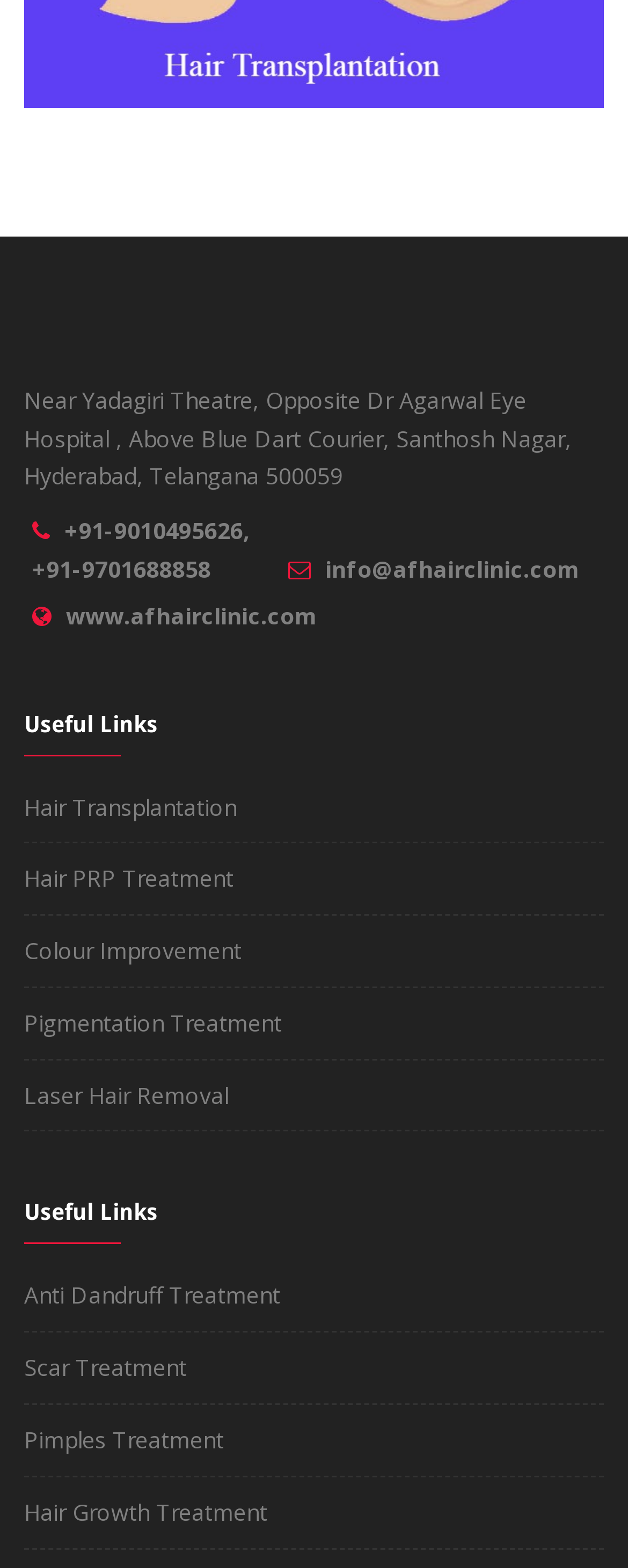Highlight the bounding box coordinates of the region I should click on to meet the following instruction: "Check out hair growth treatment".

[0.038, 0.954, 0.426, 0.974]